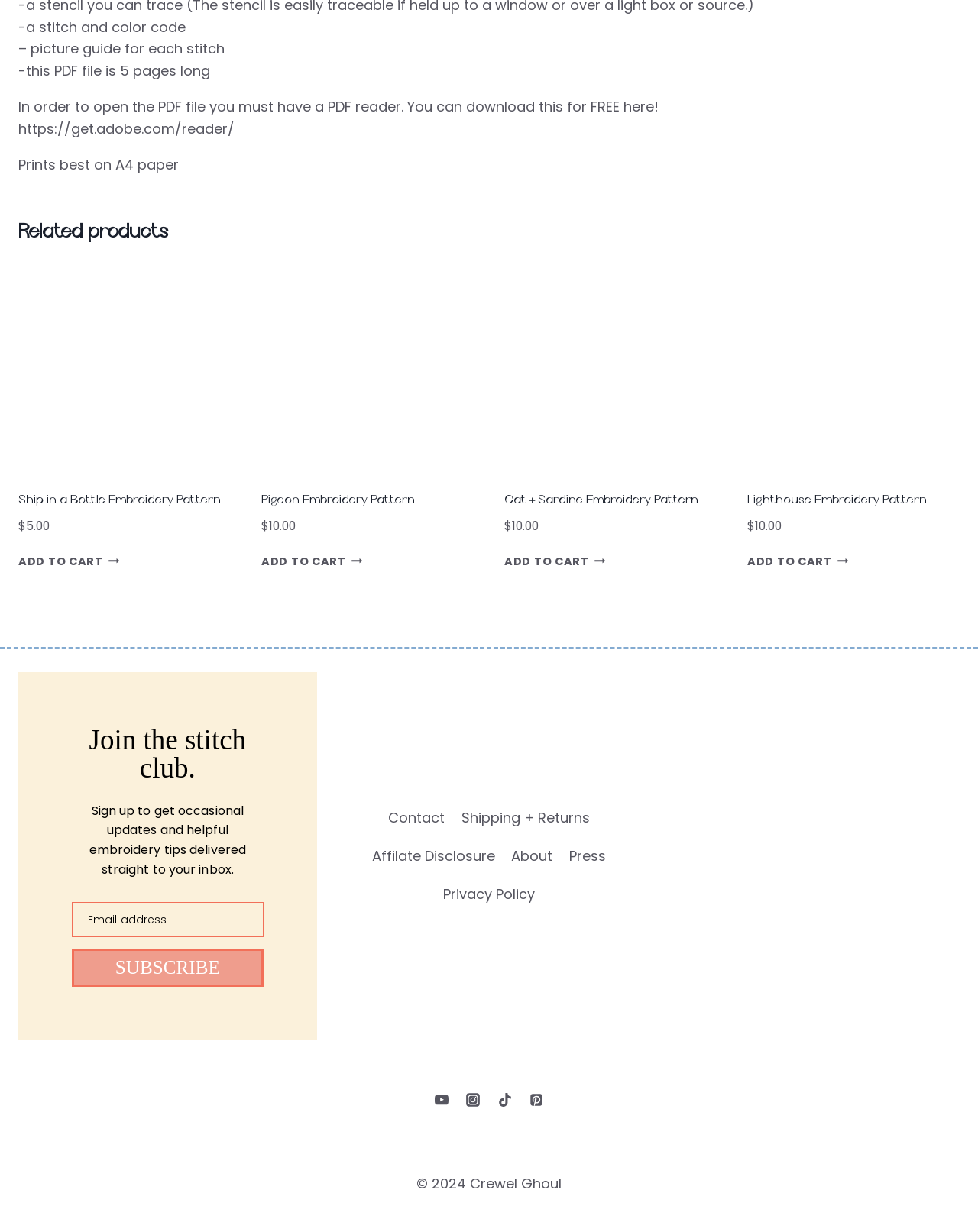Identify the bounding box coordinates for the region of the element that should be clicked to carry out the instruction: "Follow on Instagram". The bounding box coordinates should be four float numbers between 0 and 1, i.e., [left, top, right, bottom].

[0.47, 0.882, 0.498, 0.904]